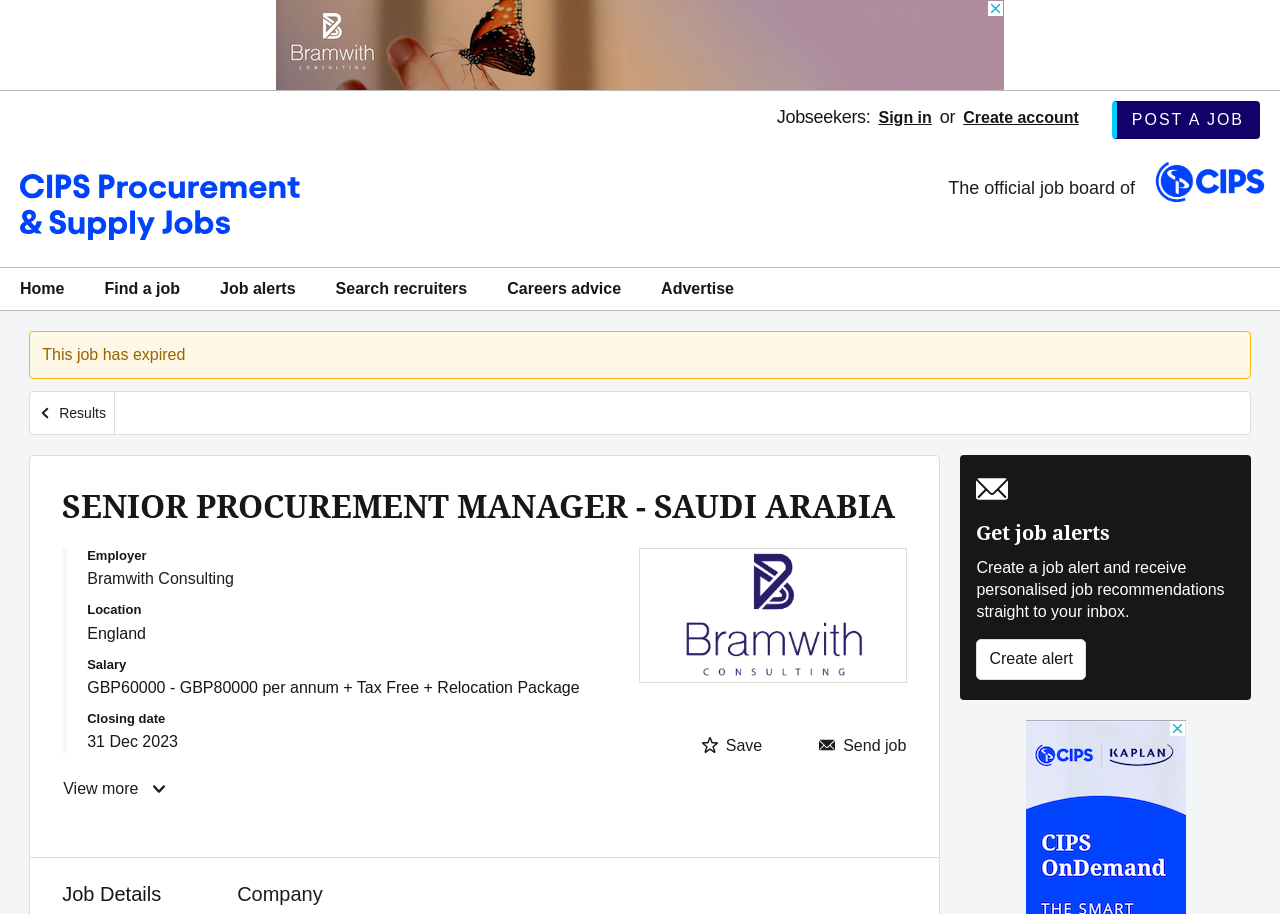Determine the bounding box coordinates of the area to click in order to meet this instruction: "Read the article by Robert Andrews".

None